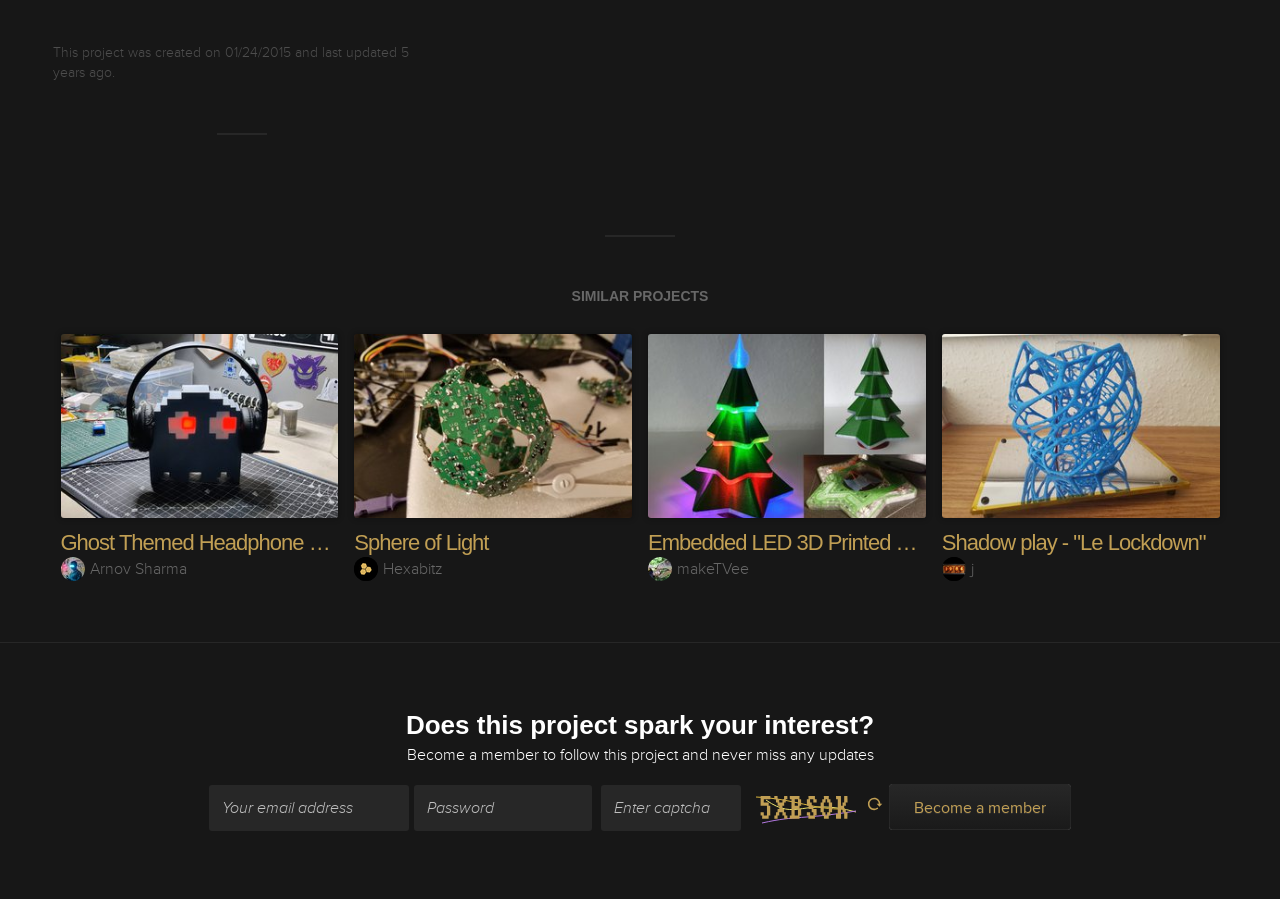Locate the bounding box coordinates of the UI element described by: "Shadow play - "Le Lockdown"". Provide the coordinates as four float numbers between 0 and 1, formatted as [left, top, right, bottom].

[0.736, 0.589, 0.942, 0.617]